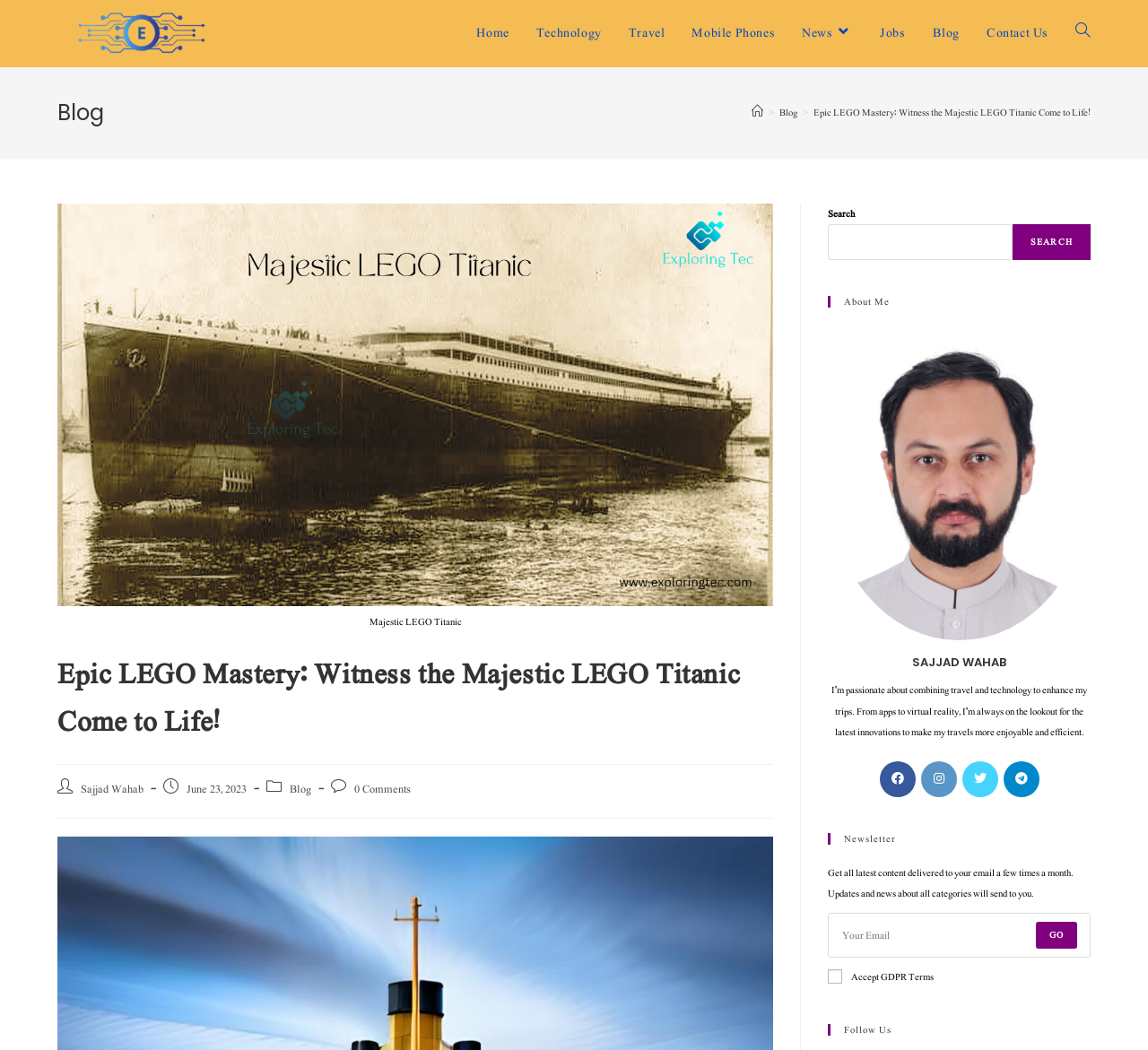Identify the bounding box coordinates for the region of the element that should be clicked to carry out the instruction: "Subscribe to the newsletter". The bounding box coordinates should be four float numbers between 0 and 1, i.e., [left, top, right, bottom].

[0.721, 0.87, 0.95, 0.912]